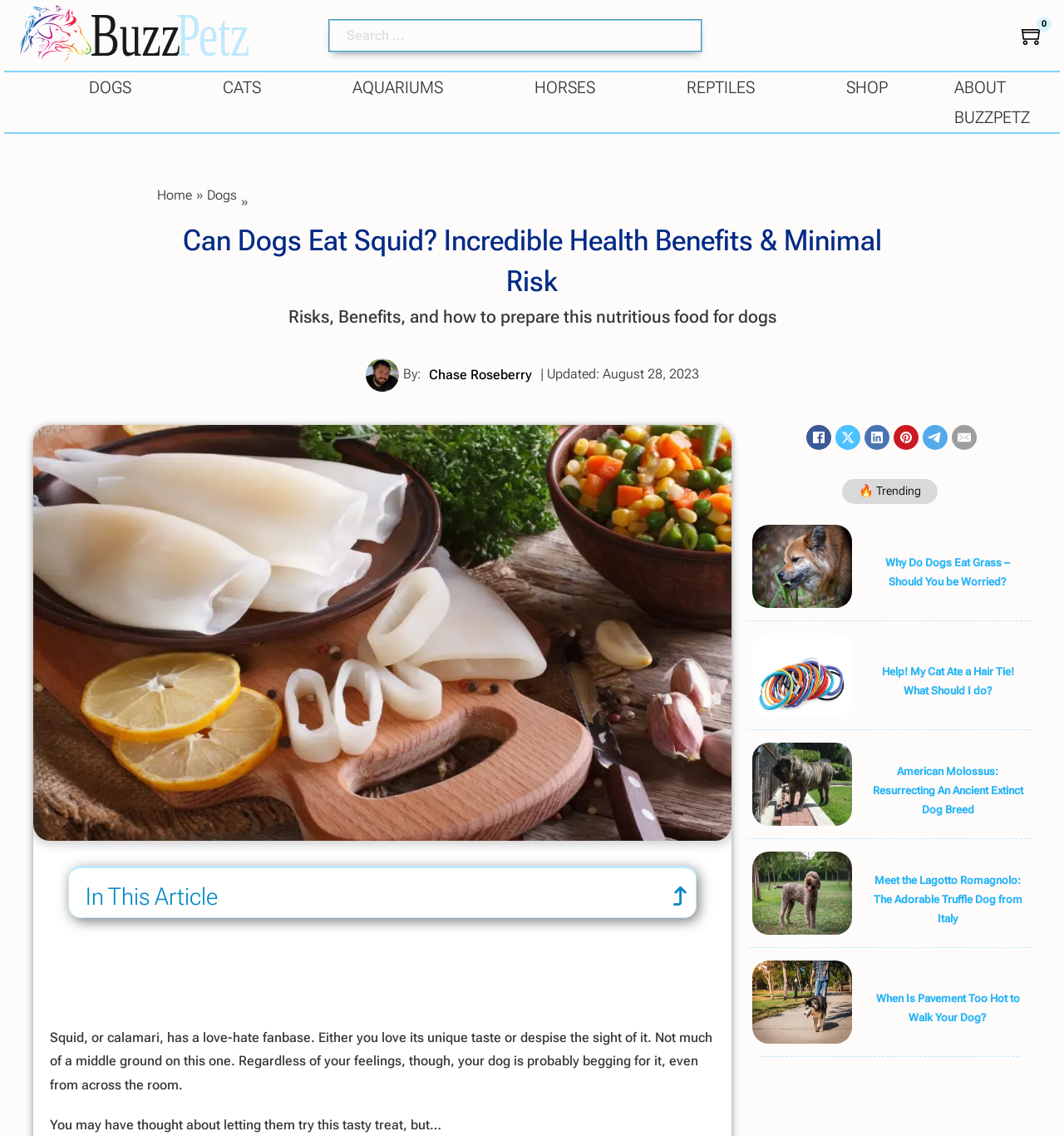Show me the bounding box coordinates of the clickable region to achieve the task as per the instruction: "Read more about Chase Roseberry".

[0.403, 0.323, 0.5, 0.336]